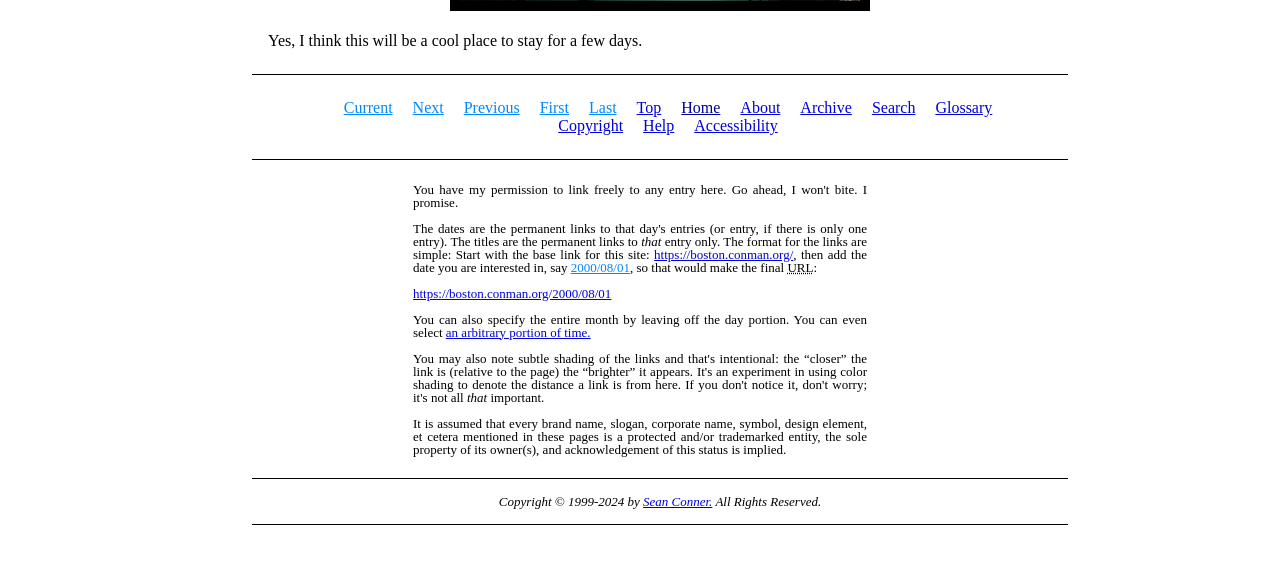Identify the bounding box for the UI element that is described as follows: "Accessibility".

[0.542, 0.204, 0.608, 0.234]